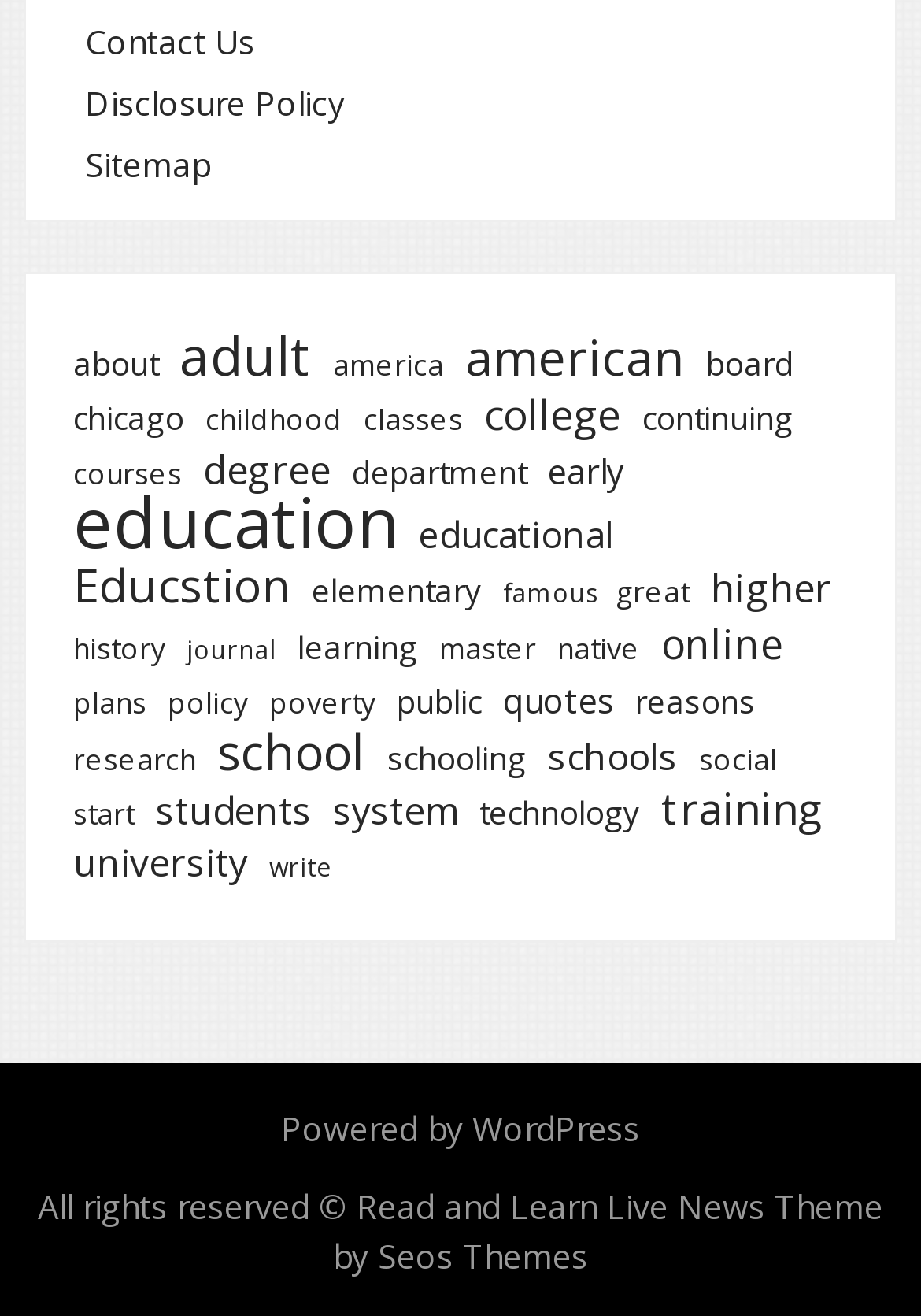What is the name of the theme used by the website?
Answer with a single word or phrase by referring to the visual content.

Live News Theme